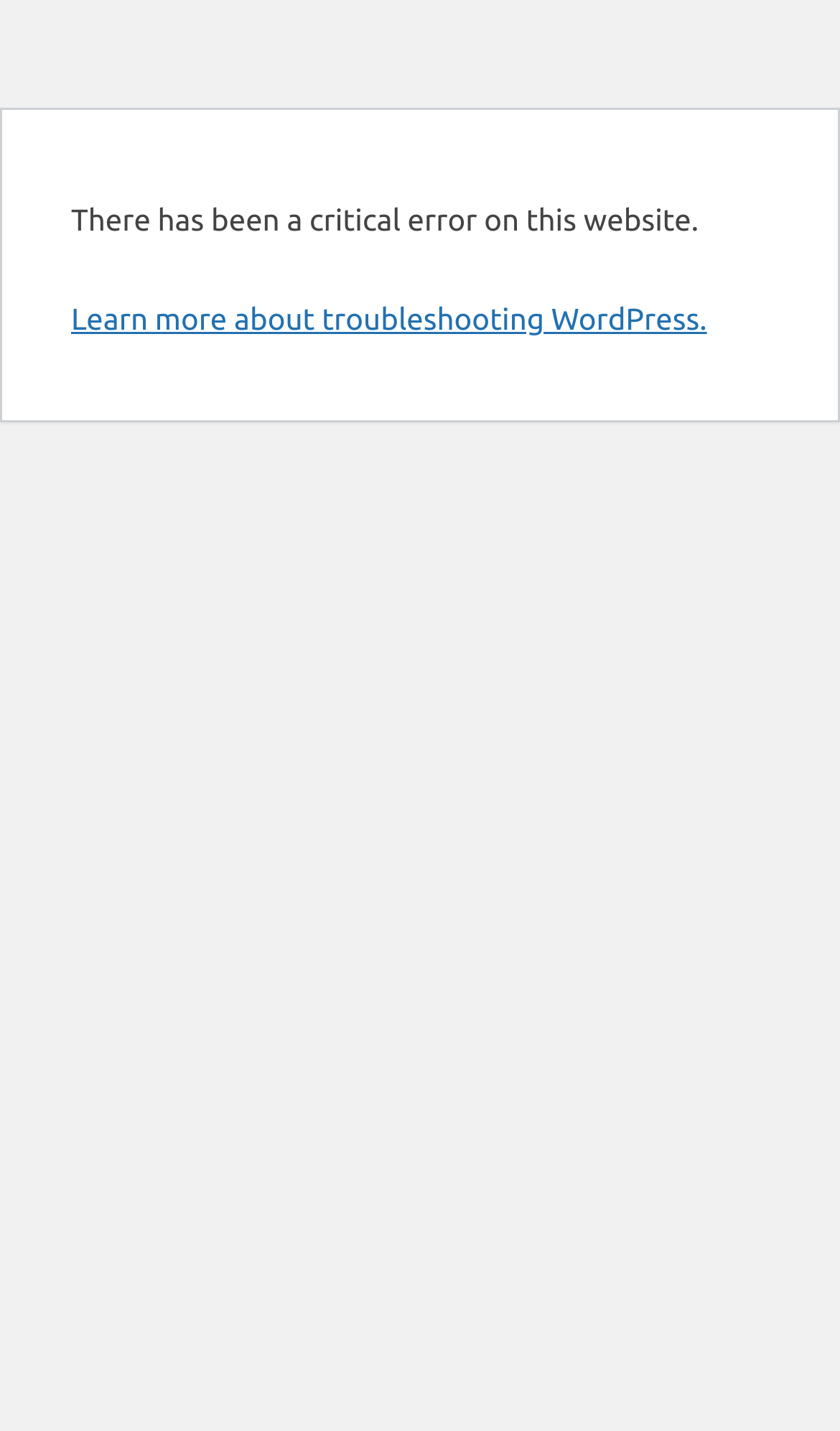From the given element description: "Learn more about troubleshooting WordPress.", find the bounding box for the UI element. Provide the coordinates as four float numbers between 0 and 1, in the order [left, top, right, bottom].

[0.085, 0.211, 0.842, 0.235]